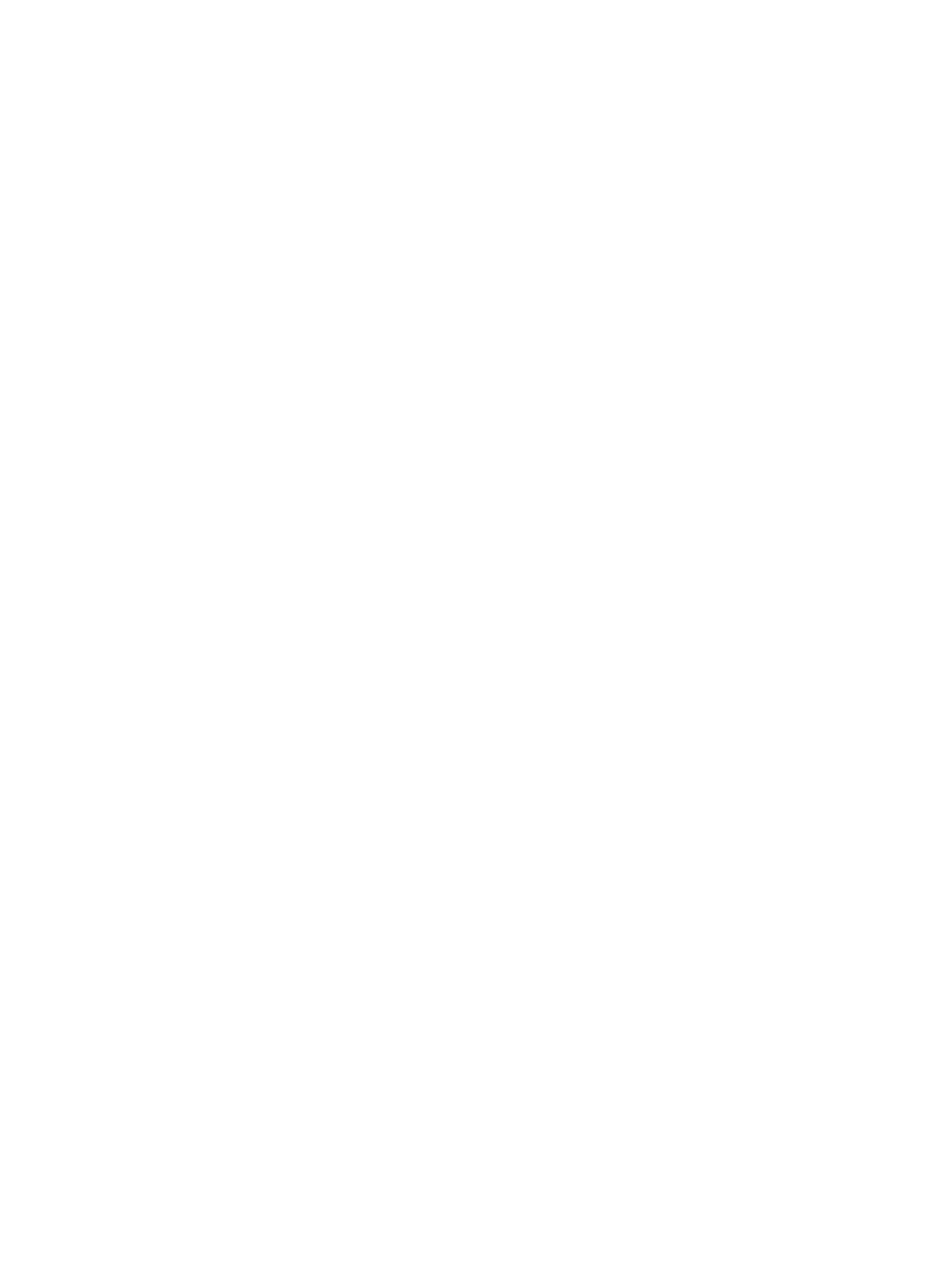What is the year mentioned in the copyright notice at the bottom of the webpage?
Refer to the screenshot and answer in one word or phrase.

2024